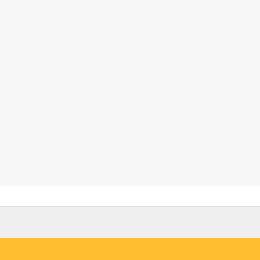Provide a thorough and detailed caption for the image.

The image accompanies an article titled "Gateways to Italy – Offer your services to funds and investors willing to explore opportunities in Italy. Become a partner!" The content emphasizes the potential of Italy as a market for investment and strategic partnerships. The vibrant visual is likely designed to attract interest from potential partners and investors, showcasing Italy as a prime destination for business opportunities. The theme revolves around collaboration and engagement, inviting professionals to consider their involvement in the Italian market.